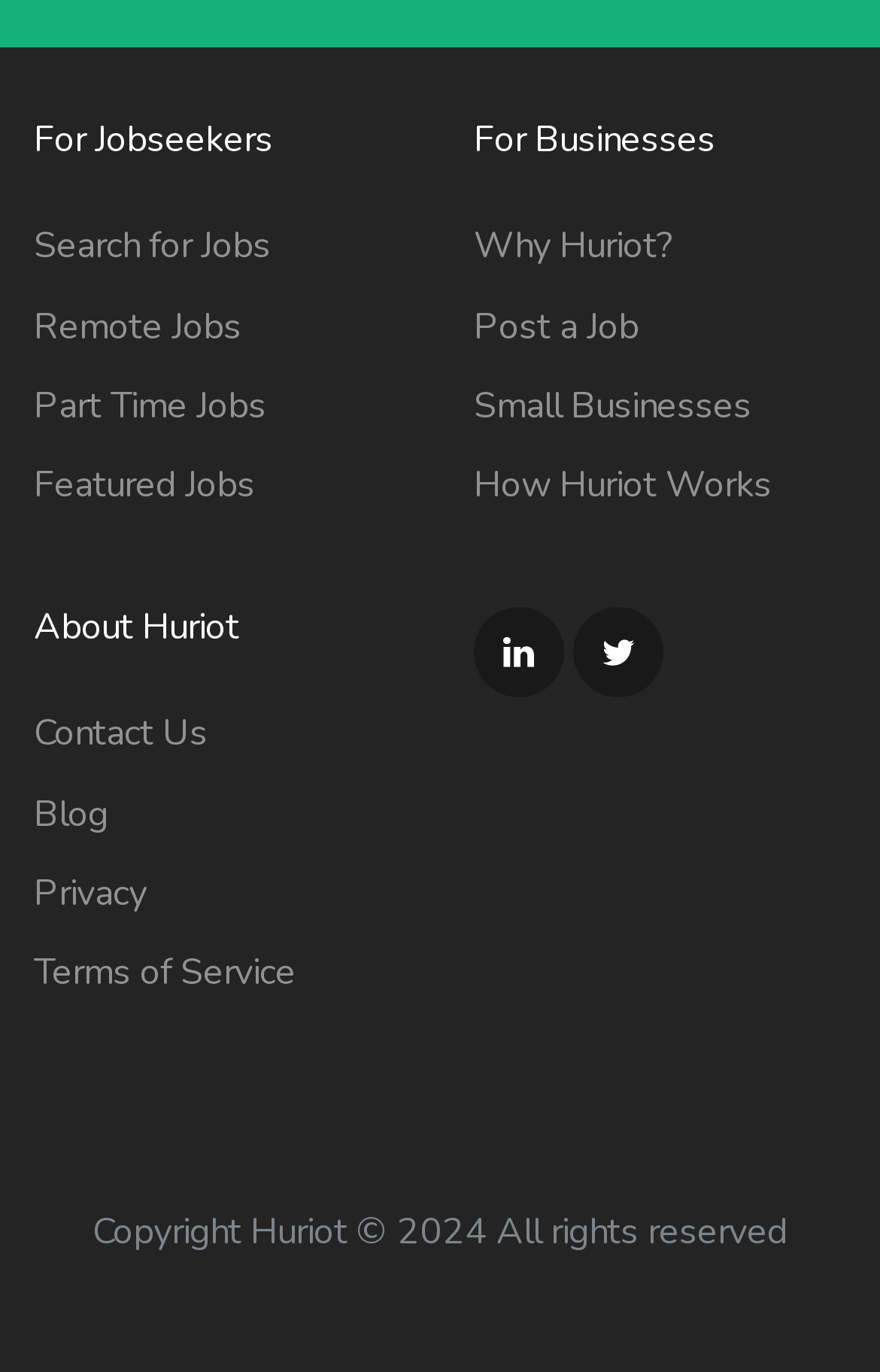Identify the bounding box coordinates of the part that should be clicked to carry out this instruction: "View Remote Jobs".

[0.038, 0.22, 0.274, 0.256]